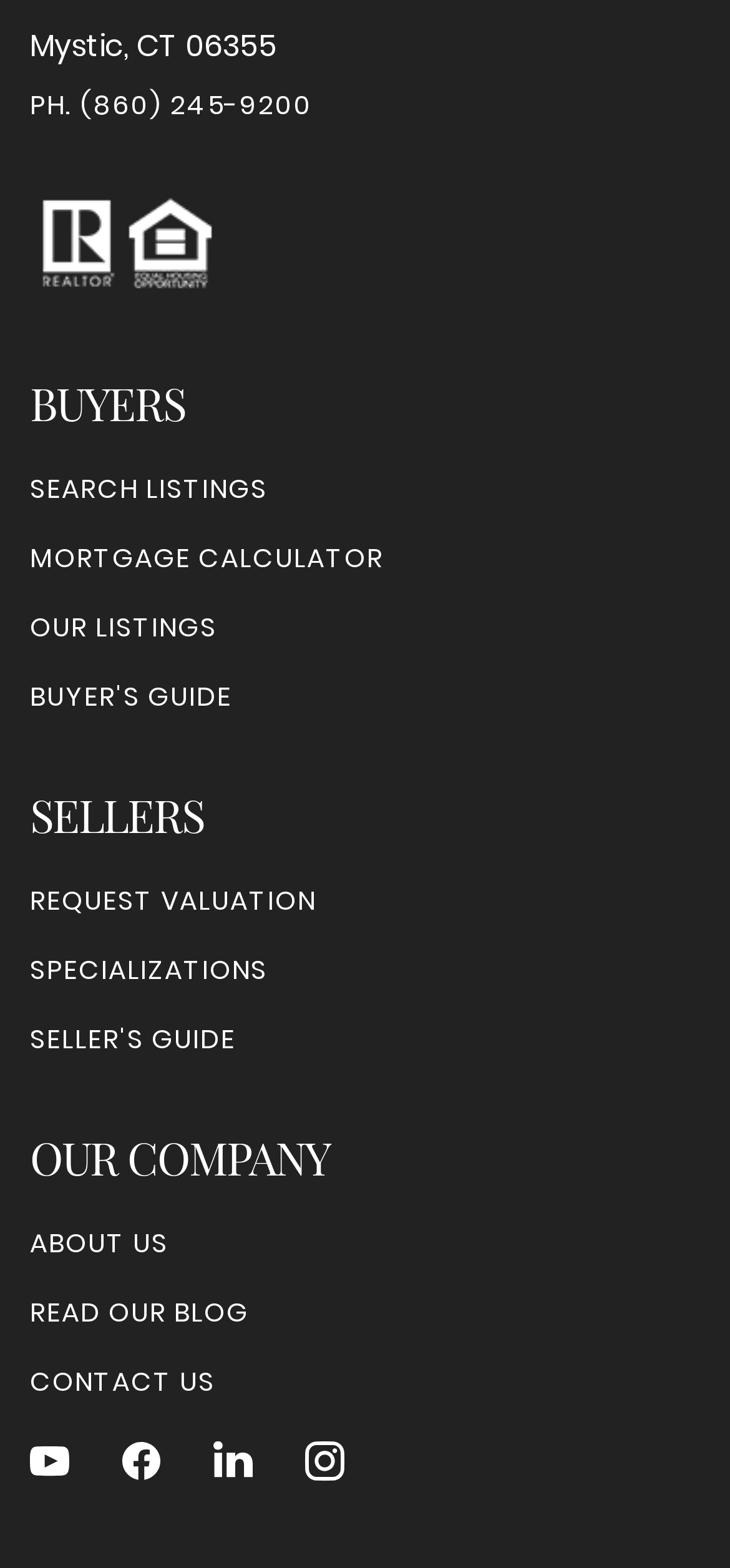Answer the question using only a single word or phrase: 
What is the phone number to contact?

(860) 245-9200